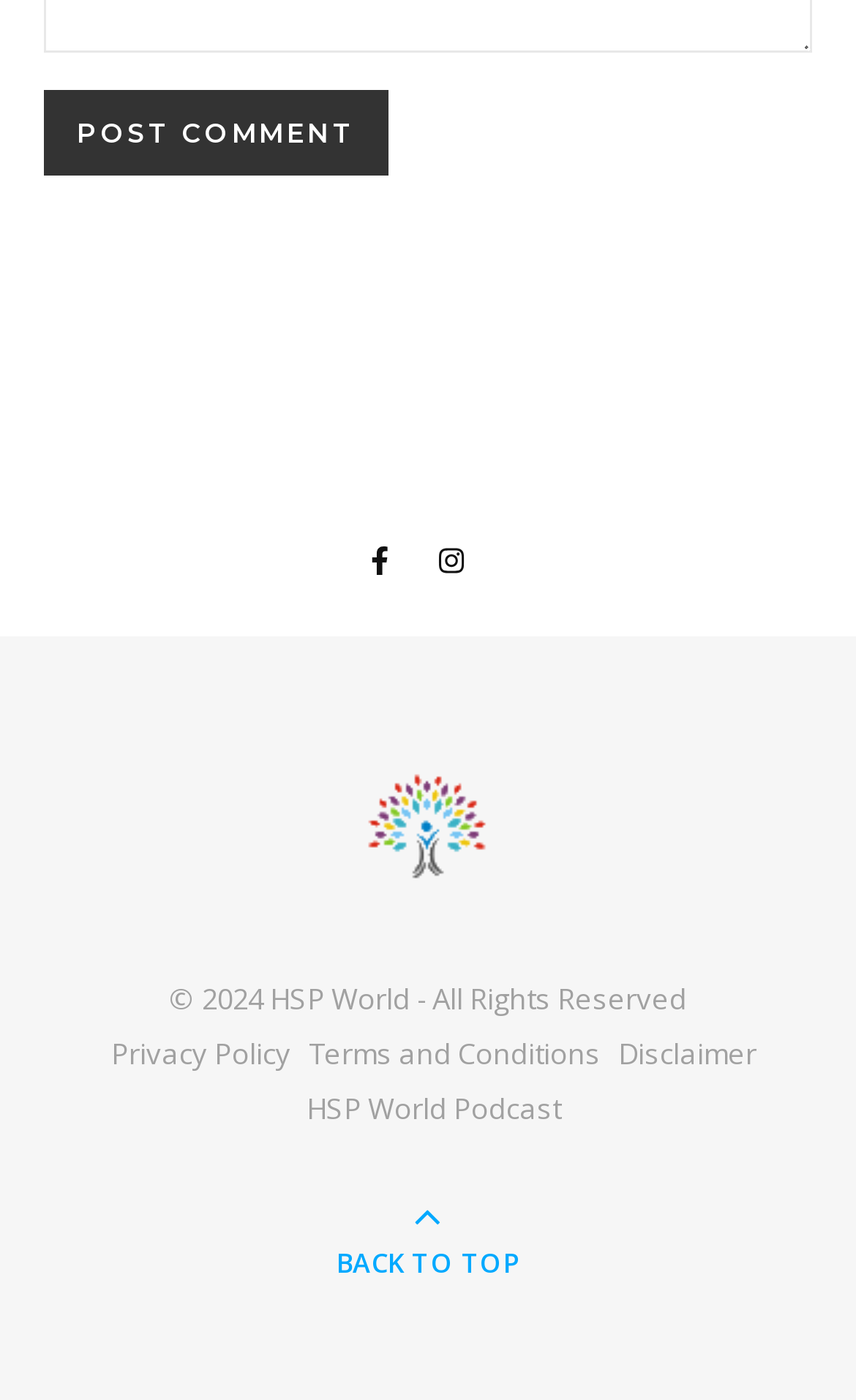Please identify the bounding box coordinates of the clickable area that will allow you to execute the instruction: "Go to the HSP World Podcast".

[0.358, 0.777, 0.655, 0.805]